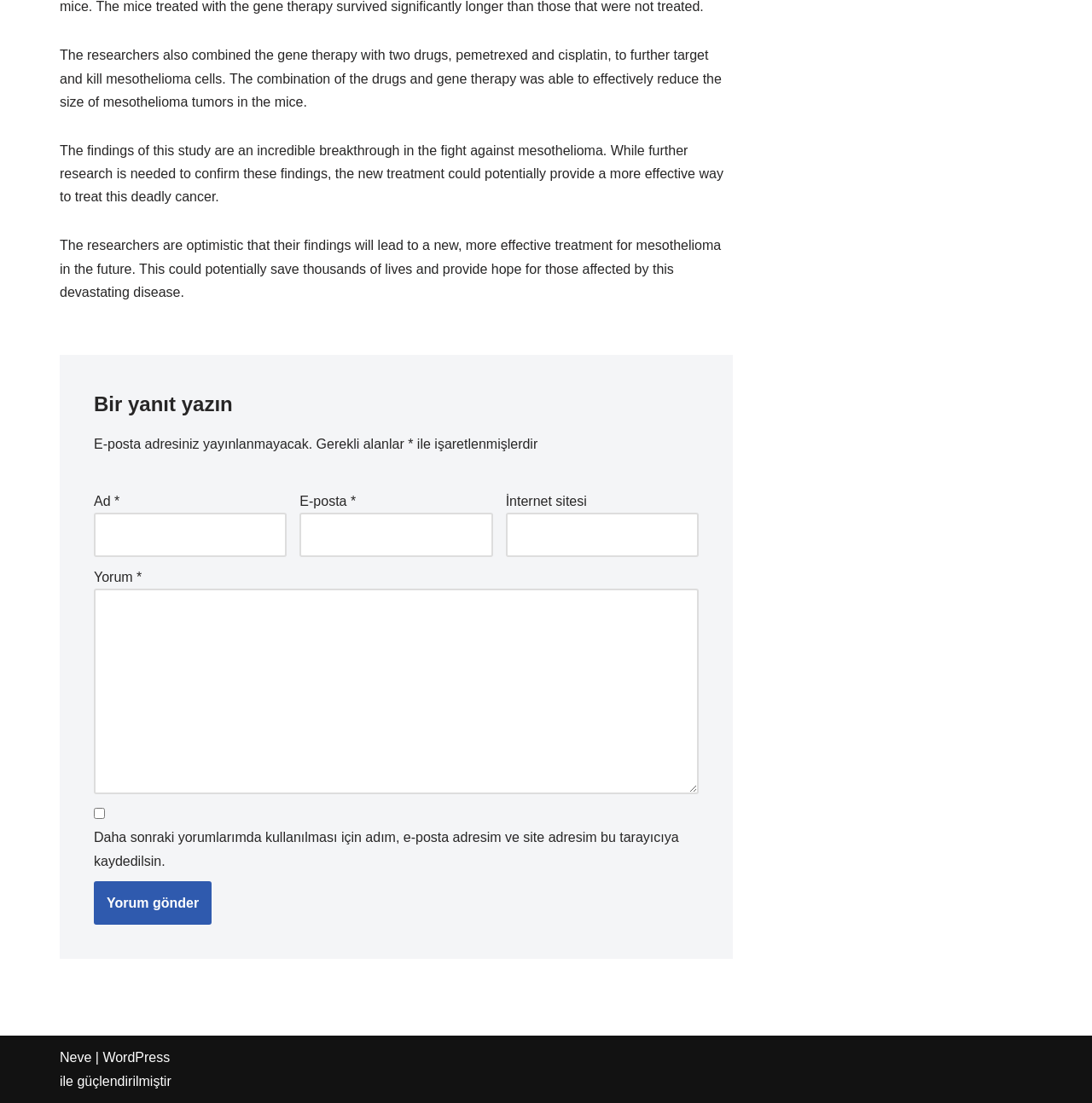Provide the bounding box coordinates of the HTML element this sentence describes: "Neve". The bounding box coordinates consist of four float numbers between 0 and 1, i.e., [left, top, right, bottom].

[0.055, 0.952, 0.084, 0.966]